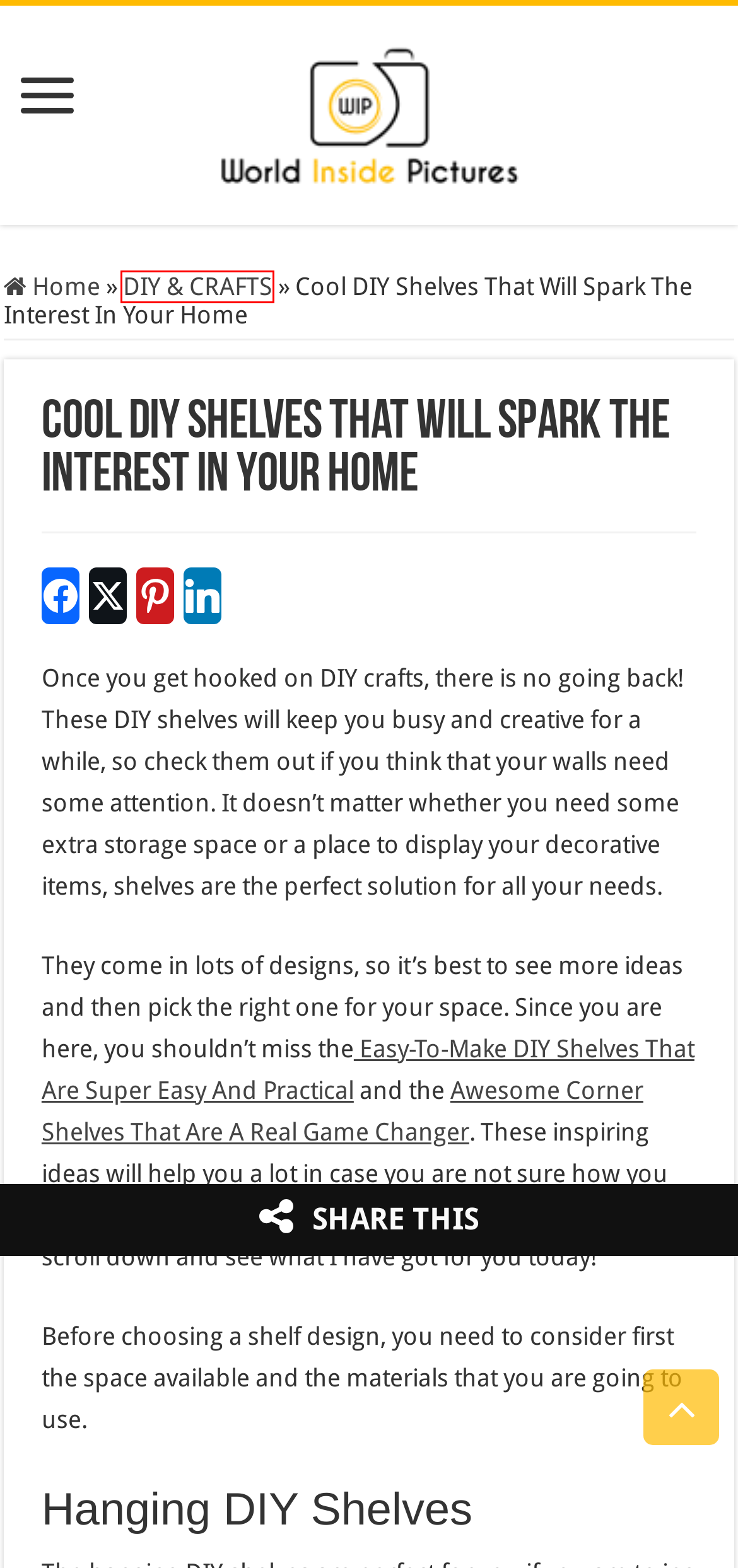Examine the screenshot of a webpage with a red bounding box around a UI element. Select the most accurate webpage description that corresponds to the new page after clicking the highlighted element. Here are the choices:
A. The Joy of Driving on Mountain Highways - World inside pictures
B. Top 20 Brilliant DIY Shelves to Beautify Your Home
C. How to Entertain Children for Less During the Summer Holidays - World inside pictures
D. Halloween Gift Ideas - World inside pictures
E. How to Choose a Theme for Your Winter Birthday Party
F. 15 DIY Shelves To Add To Your New Space
G. 20+ Brilliant DIY Shelves for Your Home - For Creative Juice
H. DIY & CRAFTS Archives - World inside pictures

H